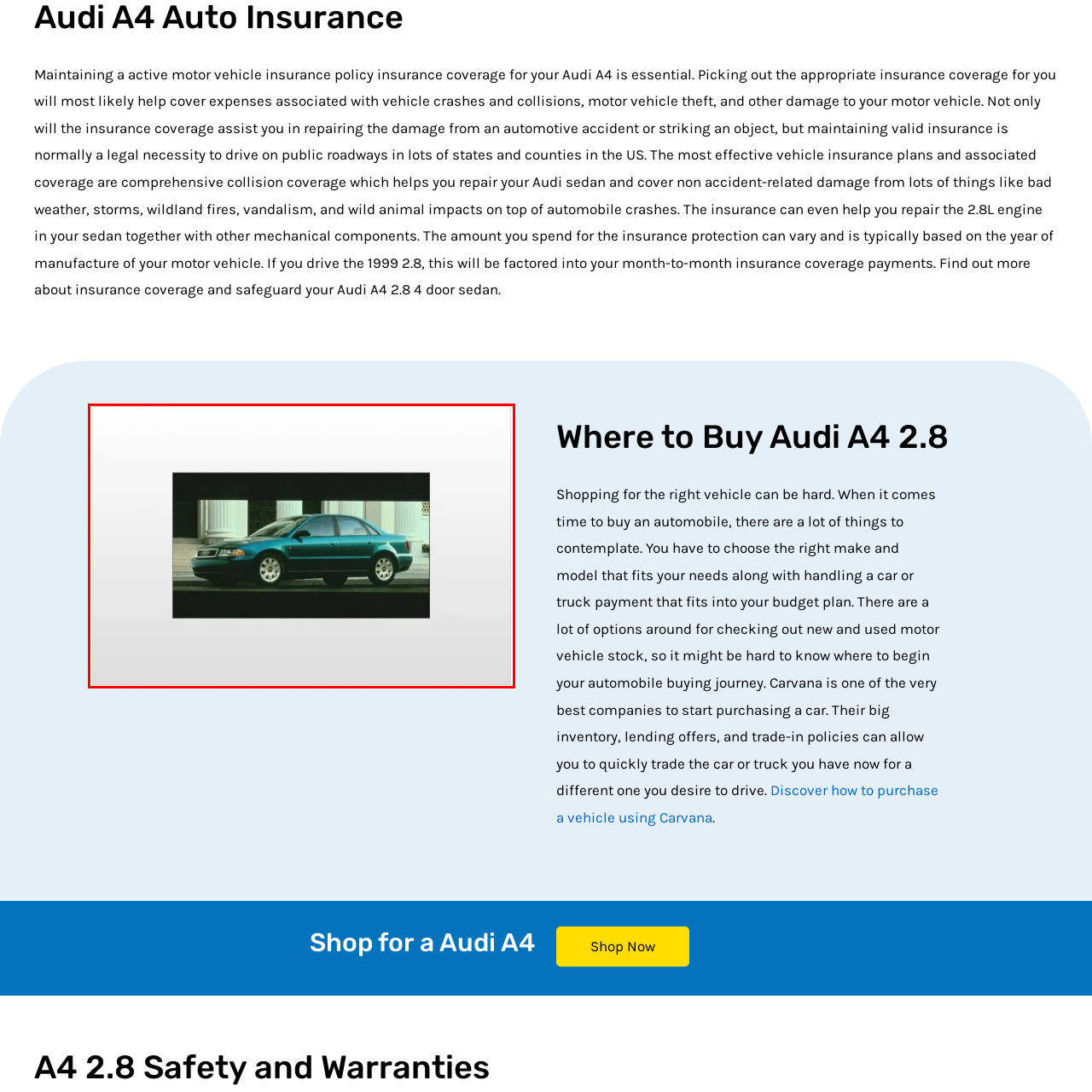What is the material of the wheels on the Audi A4?
Focus on the part of the image marked with a red bounding box and deliver an in-depth answer grounded in the visual elements you observe.

The caption describes the vehicle as featuring attractive alloy wheels, which suggests that the material of the wheels is alloy.